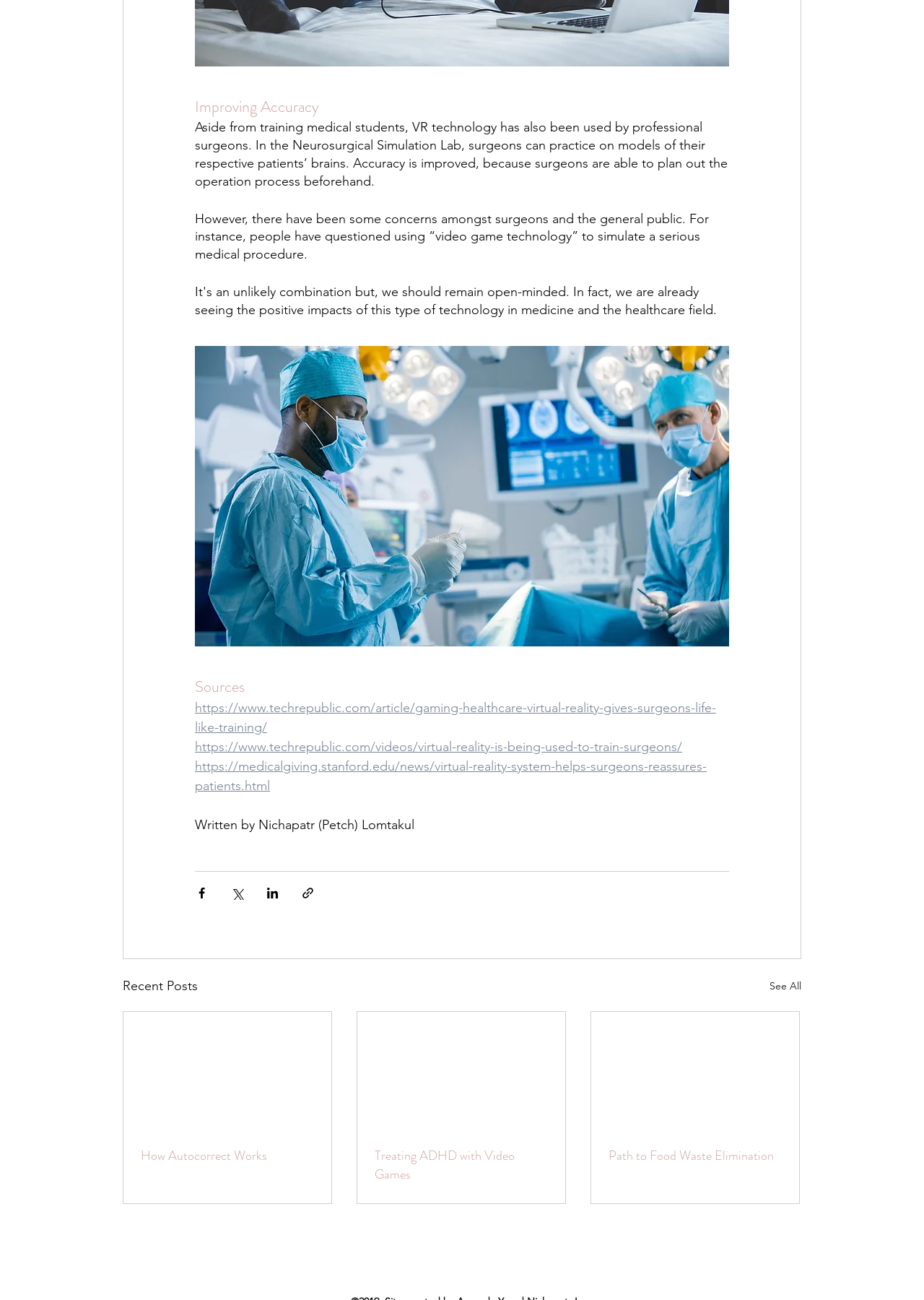What is the concern about VR technology?
Provide an in-depth answer to the question, covering all aspects.

The article mentions that there have been concerns amongst surgeons and the general public about using VR technology, which is often associated with video games, to simulate serious medical procedures.